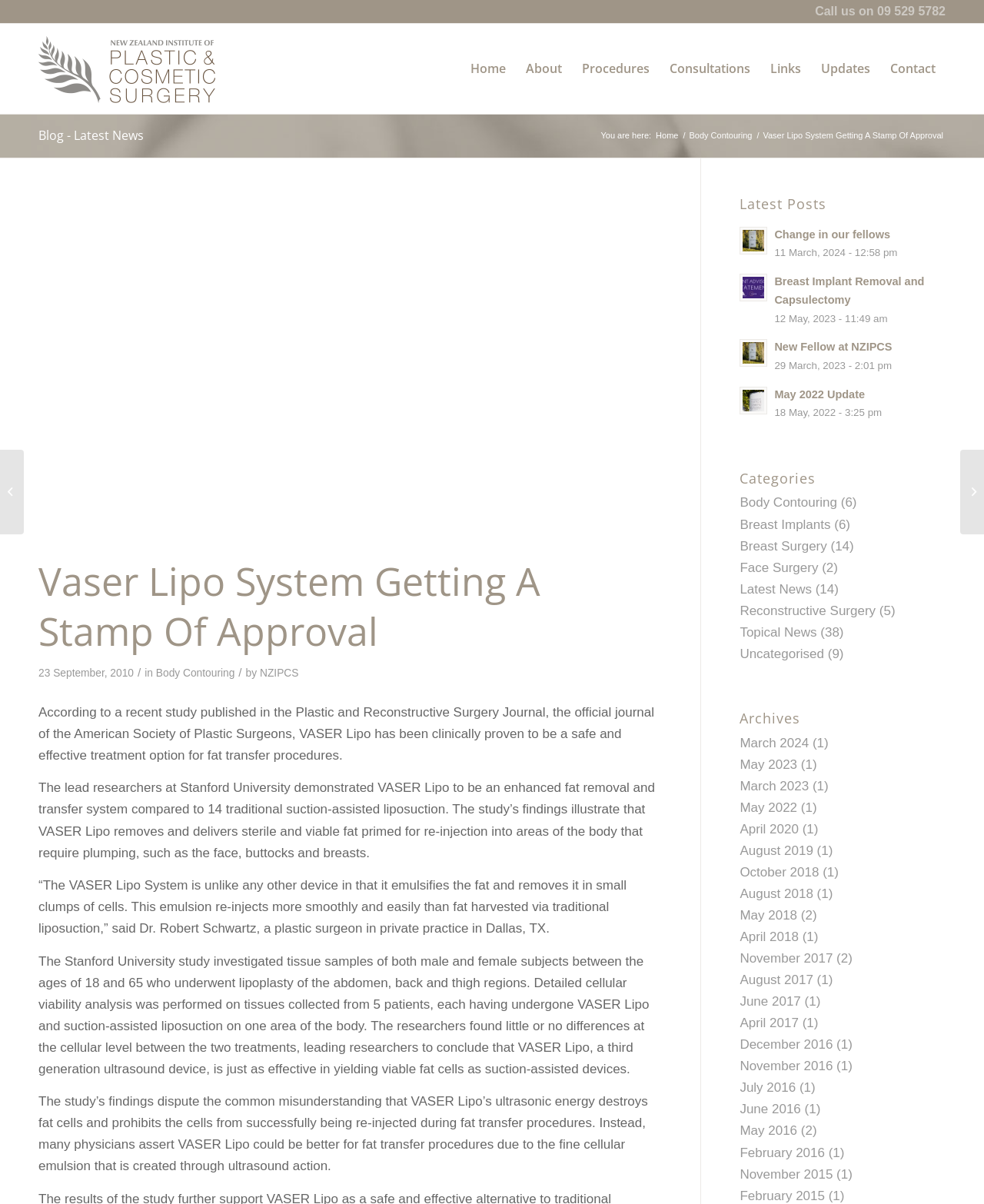Provide an in-depth caption for the elements present on the webpage.

This webpage is about VASER Lipo, a fat transfer procedure. At the top, there is a phone number "09 529 5782" and a link to the "NZ Institute of Plastic and Cosmetic Surgery" with an accompanying image of the institute's logo. Below this, there is a menu bar with options such as "Home", "About", "Procedures", "Consultations", "Links", "Updates", and "Contact".

On the left side of the page, there is a section with a heading "Vaser Lipo System Getting A Stamp Of Approval" and a subheading with the date "23 September, 2010". This section contains a detailed article about a study published in the Plastic and Reconstructive Surgery Journal, which clinically proves VASER Lipo to be a safe and effective treatment option for fat transfer procedures. The article includes quotes from a plastic surgeon and provides information about the study's findings.

On the right side of the page, there are several sections. The first section is headed "Latest Posts" and lists several blog posts with links, images, and dates. The posts are about various topics, including breast implant removal, new fellows at NZIPCS, and updates.

Below this, there is a section headed "Categories" which lists various categories such as "Body Contouring", "Breast Implants", "Breast Surgery", and "Reconstructive Surgery" with the number of posts in each category.

Finally, there is a section headed "Archives" which lists the months and years of archived blog posts, with the number of posts in each month.